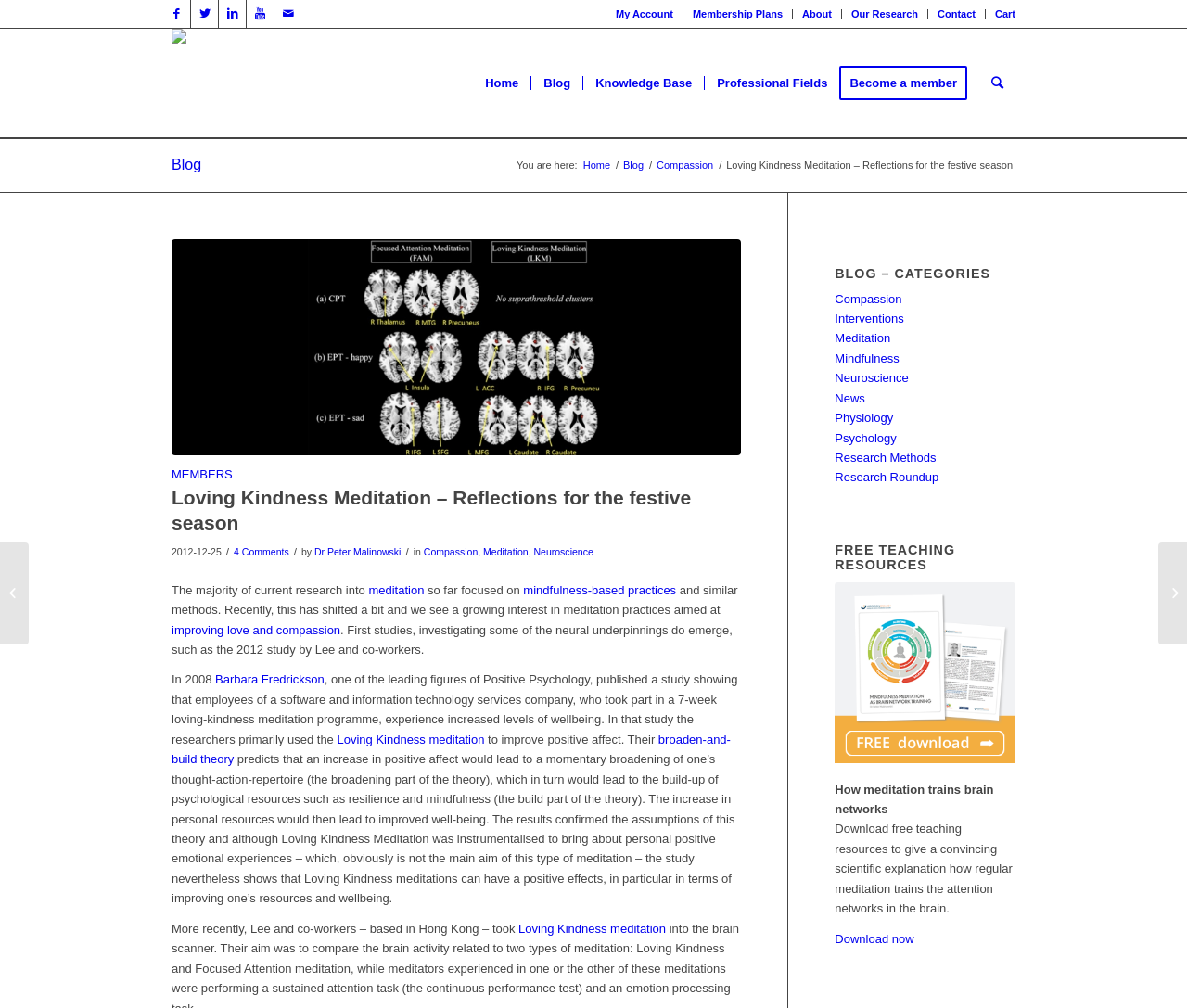Please provide a comprehensive answer to the question below using the information from the image: How many categories are listed under 'BLOG – CATEGORIES'?

To find the number of categories under 'BLOG – CATEGORIES', we can look at the links listed below the heading 'BLOG – CATEGORIES'. There are 12 links, each representing a different category, namely 'Compassion', 'Interventions', 'Meditation', 'Mindfulness', 'Neuroscience', 'News', 'Physiology', 'Psychology', 'Research Methods', 'Research Roundup', and an empty link. Therefore, the answer is 12.